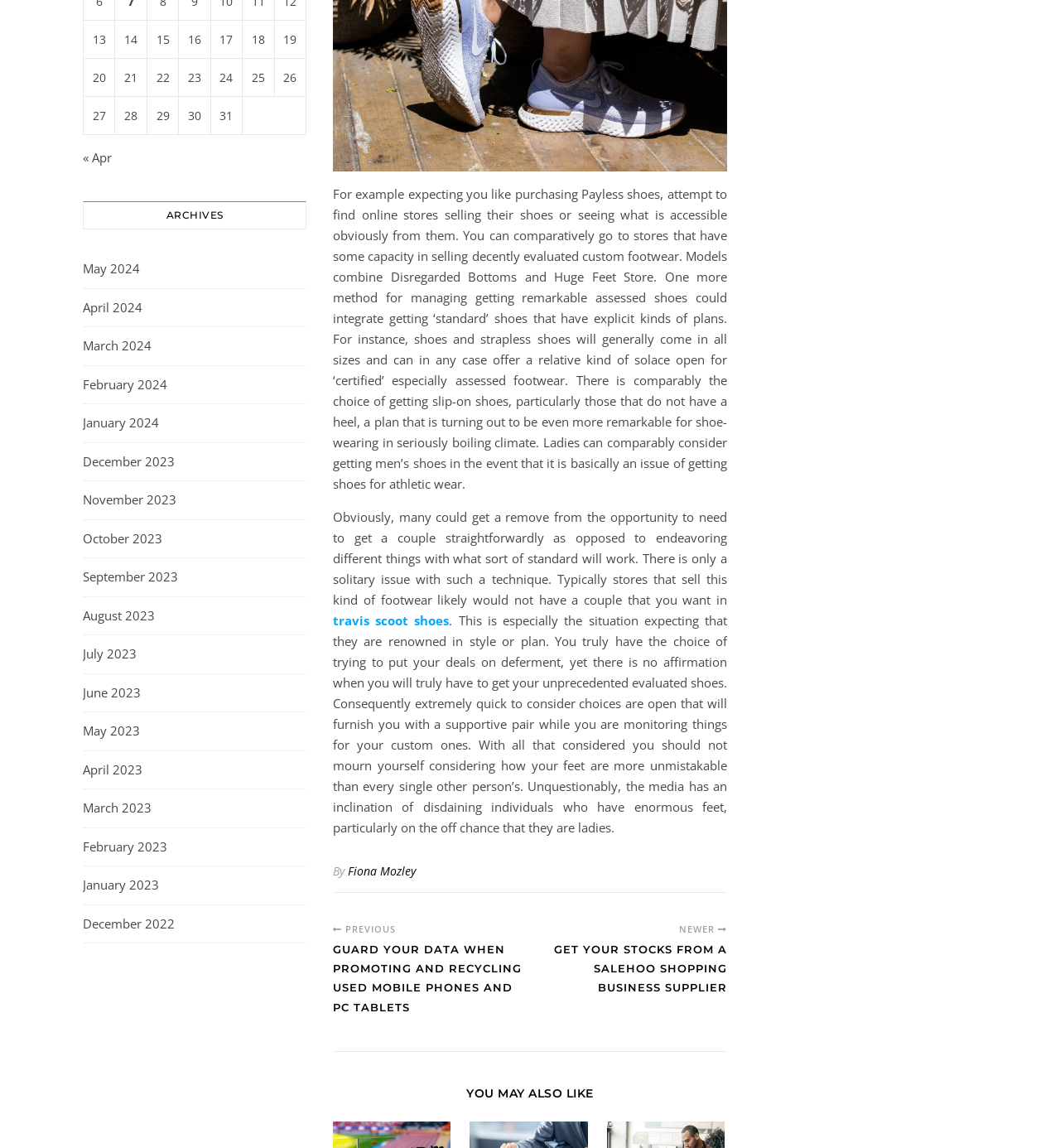Specify the bounding box coordinates of the element's region that should be clicked to achieve the following instruction: "Click on the portfolio link". The bounding box coordinates consist of four float numbers between 0 and 1, in the format [left, top, right, bottom].

None